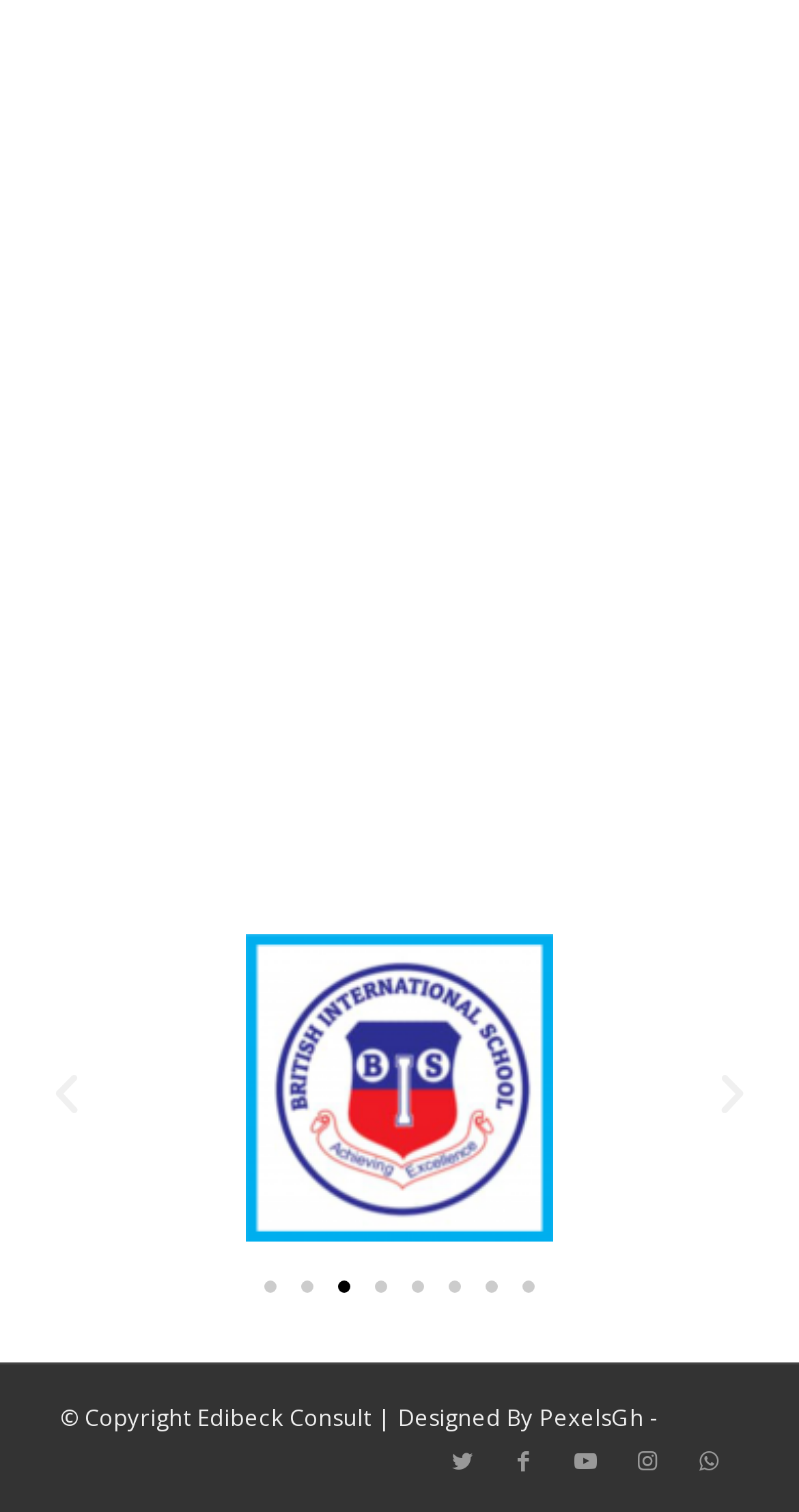Please give a concise answer to this question using a single word or phrase: 
What is the copyright information?

Edibeck Consult